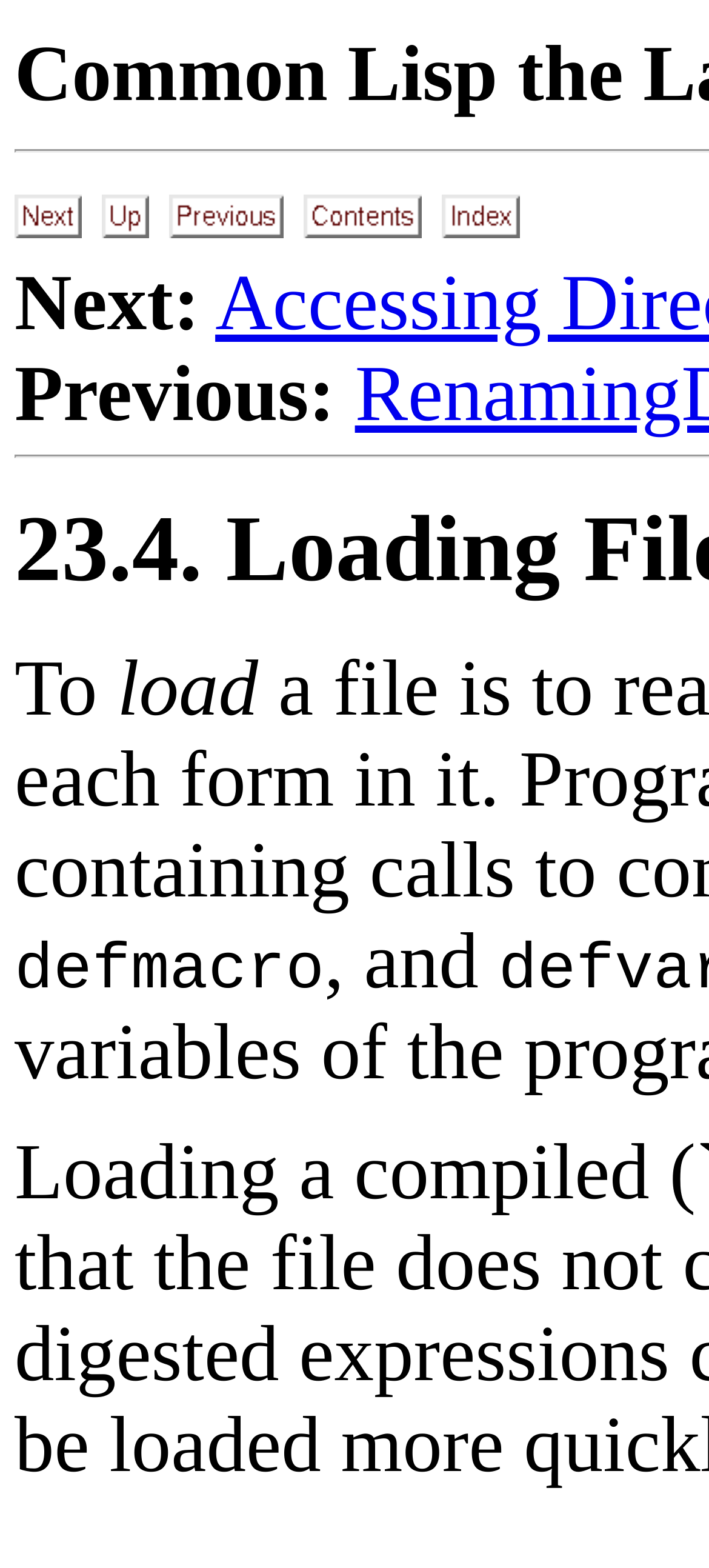Explain the webpage's design and content in an elaborate manner.

The webpage is about "23.4. Loading Files". At the top, there are five navigation links: "next", "up", "previous", "contents", and "index", each accompanied by an image. These links are aligned horizontally, with "next" on the left and "index" on the right.

Below the navigation links, there are four lines of text. The first line reads "Next:", followed by a gap, and then the second line starts with "Previous:". The third line begins with "To" and continues with "load". The fourth line starts with "defmacro" and ends with ", and".

The navigation links and the text are positioned in a way that the links are at the top, and the text is below them, with a small gap in between. The text lines are stacked vertically, with a small gap between each line.